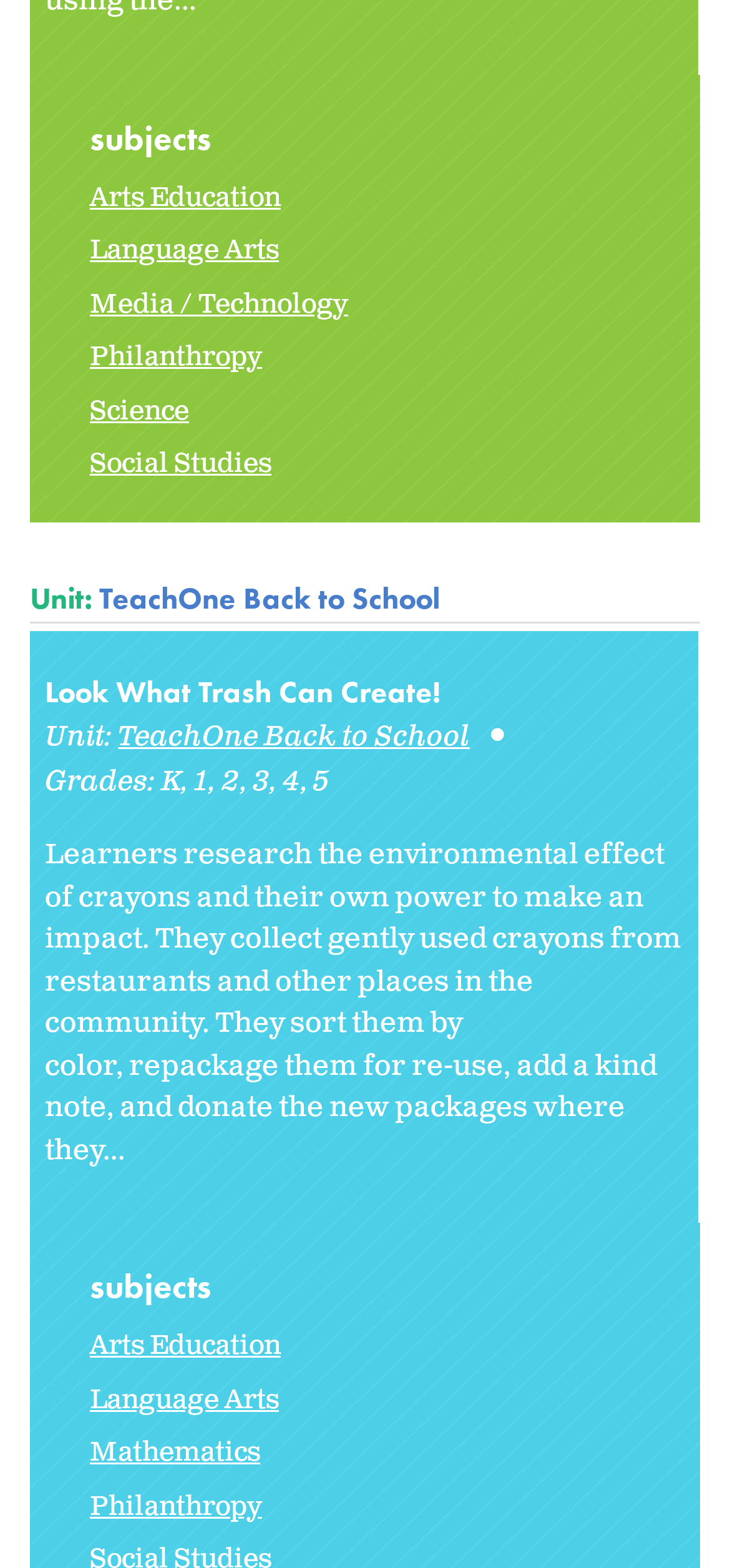Identify the bounding box coordinates for the UI element described as: "Social-Emotional Learning". The coordinates should be provided as four floats between 0 and 1: [left, top, right, bottom].

[0.123, 0.77, 0.331, 0.79]